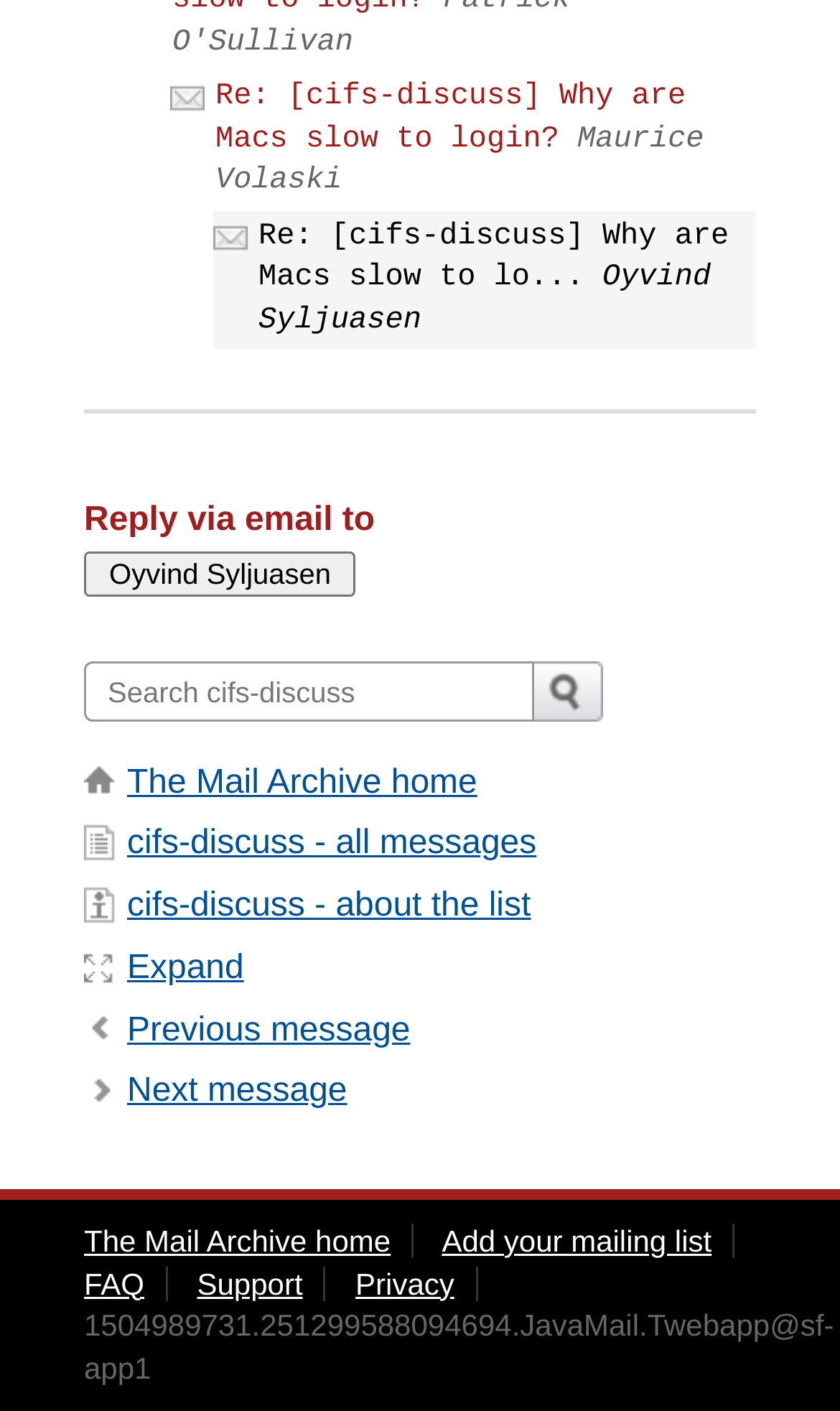Identify the bounding box coordinates for the element you need to click to achieve the following task: "Reply via email". Provide the bounding box coordinates as four float numbers between 0 and 1, in the form [left, top, right, bottom].

[0.1, 0.355, 0.9, 0.384]